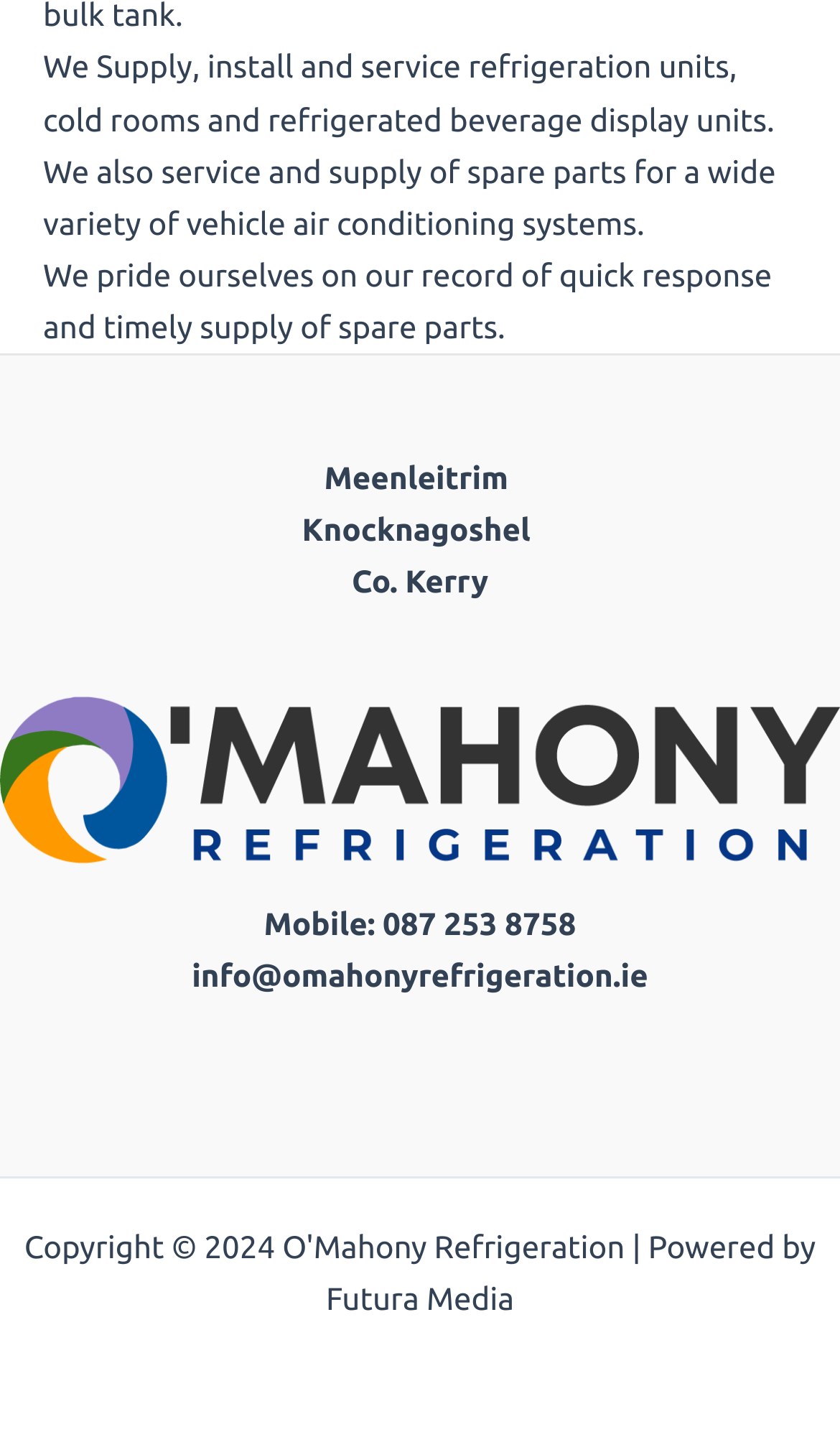Where is the company located?
Carefully analyze the image and provide a detailed answer to the question.

By examining the StaticText elements in the footer section, specifically the ones with the text 'Meenleitrim', 'Knocknagoshel', and 'Co. Kerry', it can be inferred that the company is located in Co. Kerry.